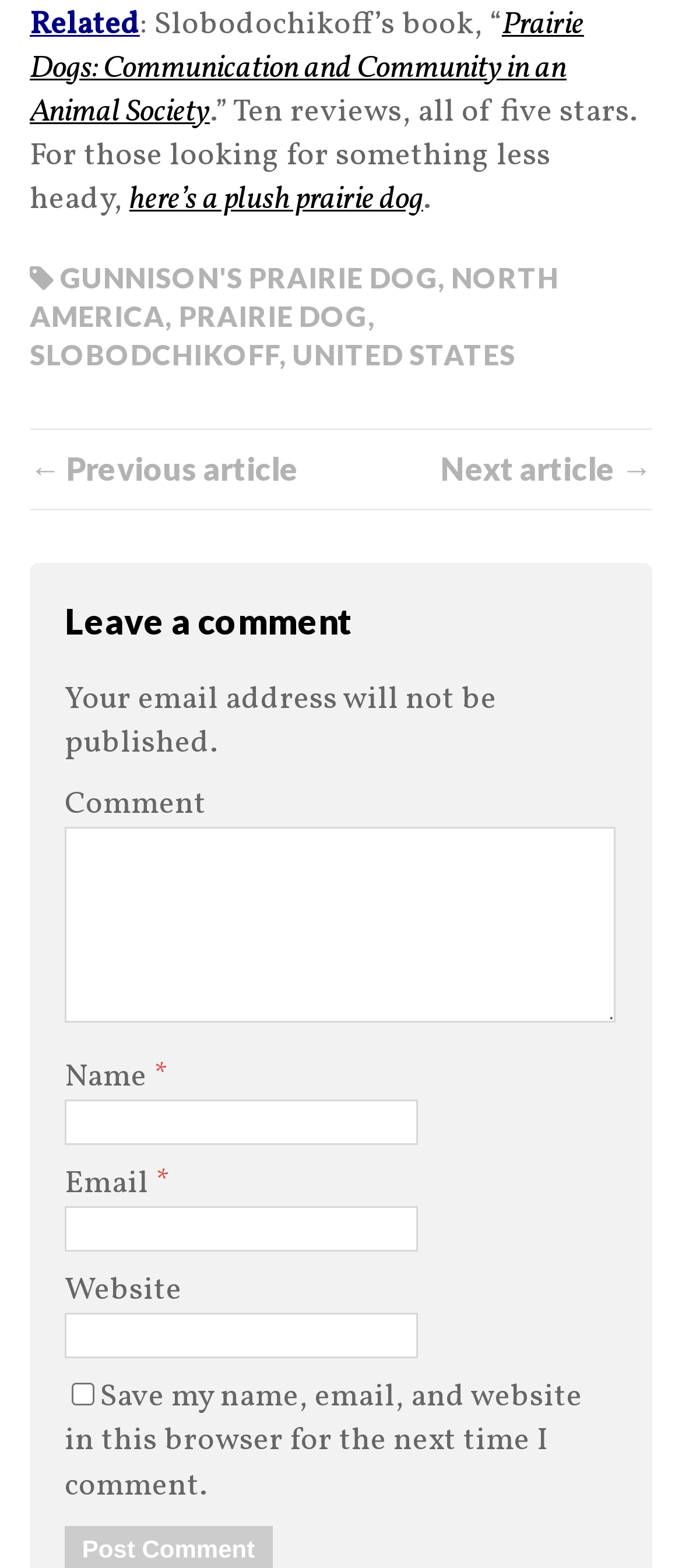What is the region below the links '← Previous article' and 'Next article →' used for?
Could you give a comprehensive explanation in response to this question?

The region below the links '← Previous article' and 'Next article →' contains a heading 'Leave a comment' and several form elements, including textboxes and a checkbox, which are used to leave a comment on the article.